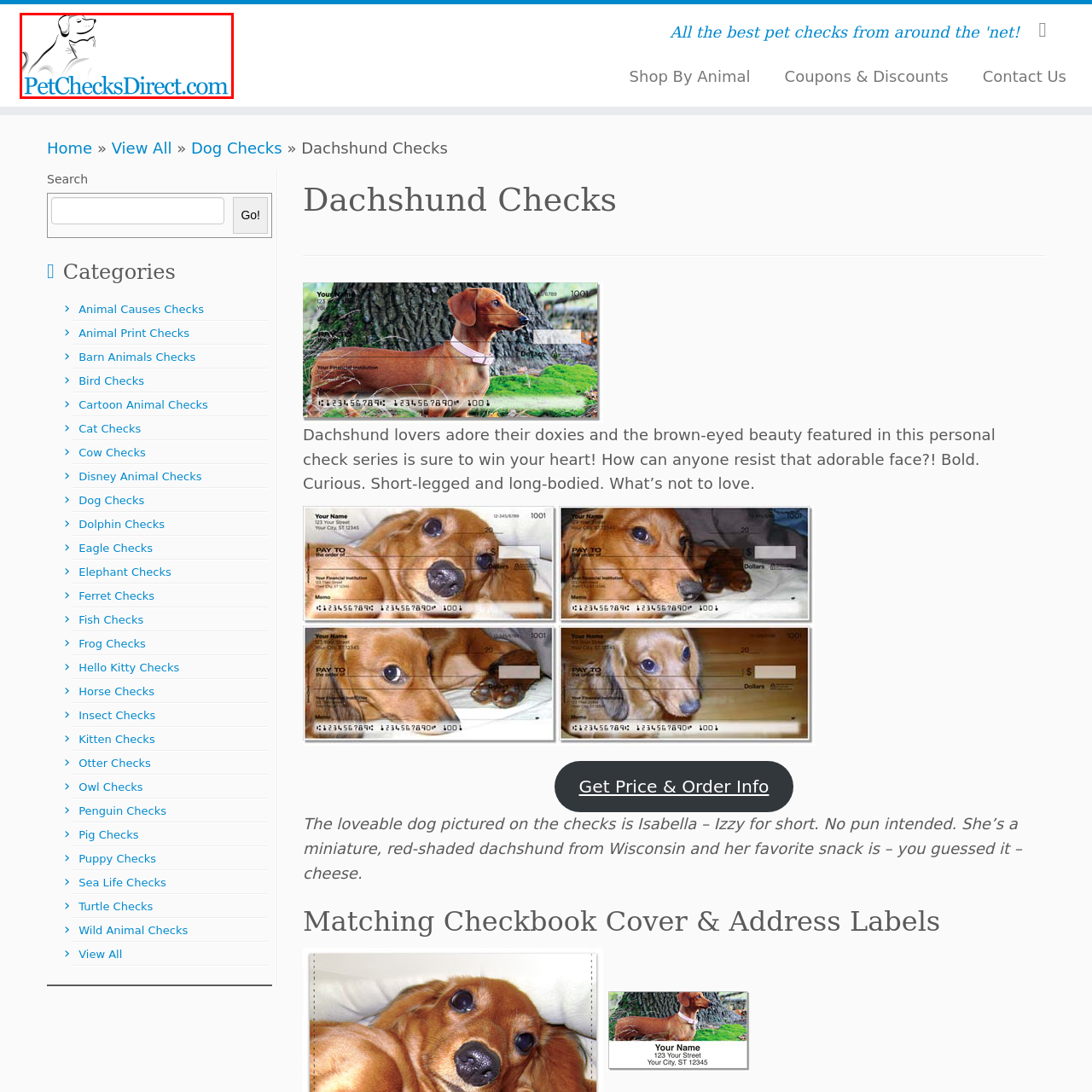What is the color of 'Direct.com' in the logo?
Look at the image surrounded by the red border and respond with a one-word or short-phrase answer based on your observation.

Lighter blue